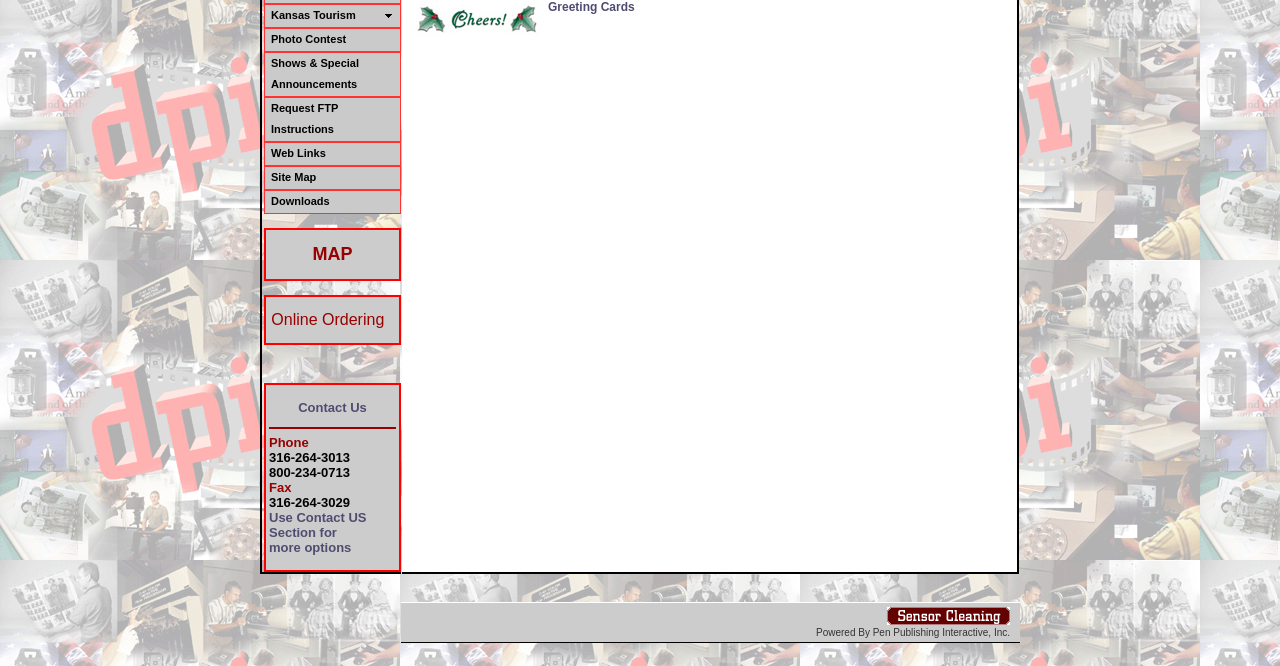Identify the bounding box coordinates for the UI element described as: "Online Ordering".

[0.212, 0.471, 0.3, 0.492]